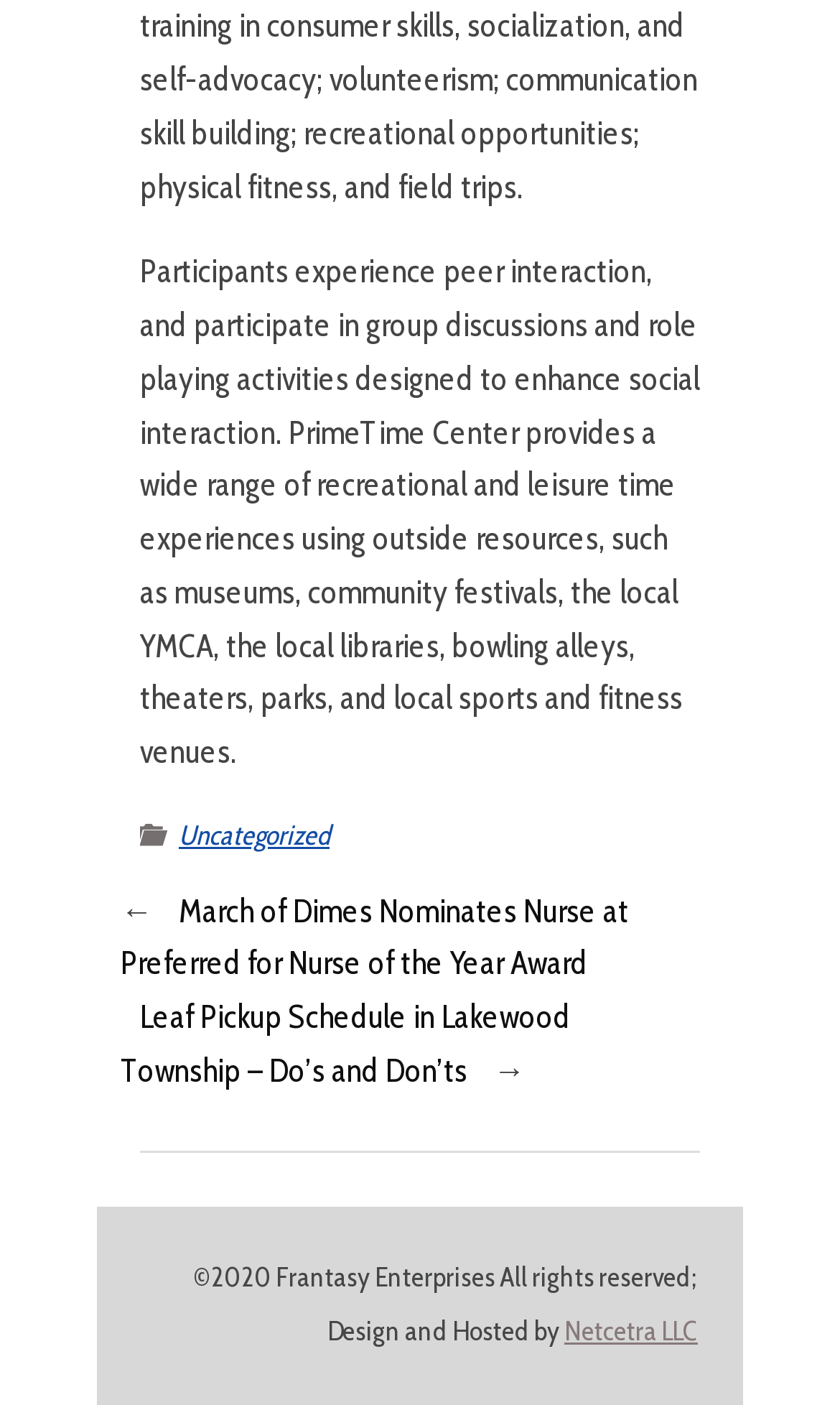What is the orientation of the separator?
Using the information from the image, give a concise answer in one word or a short phrase.

Horizontal